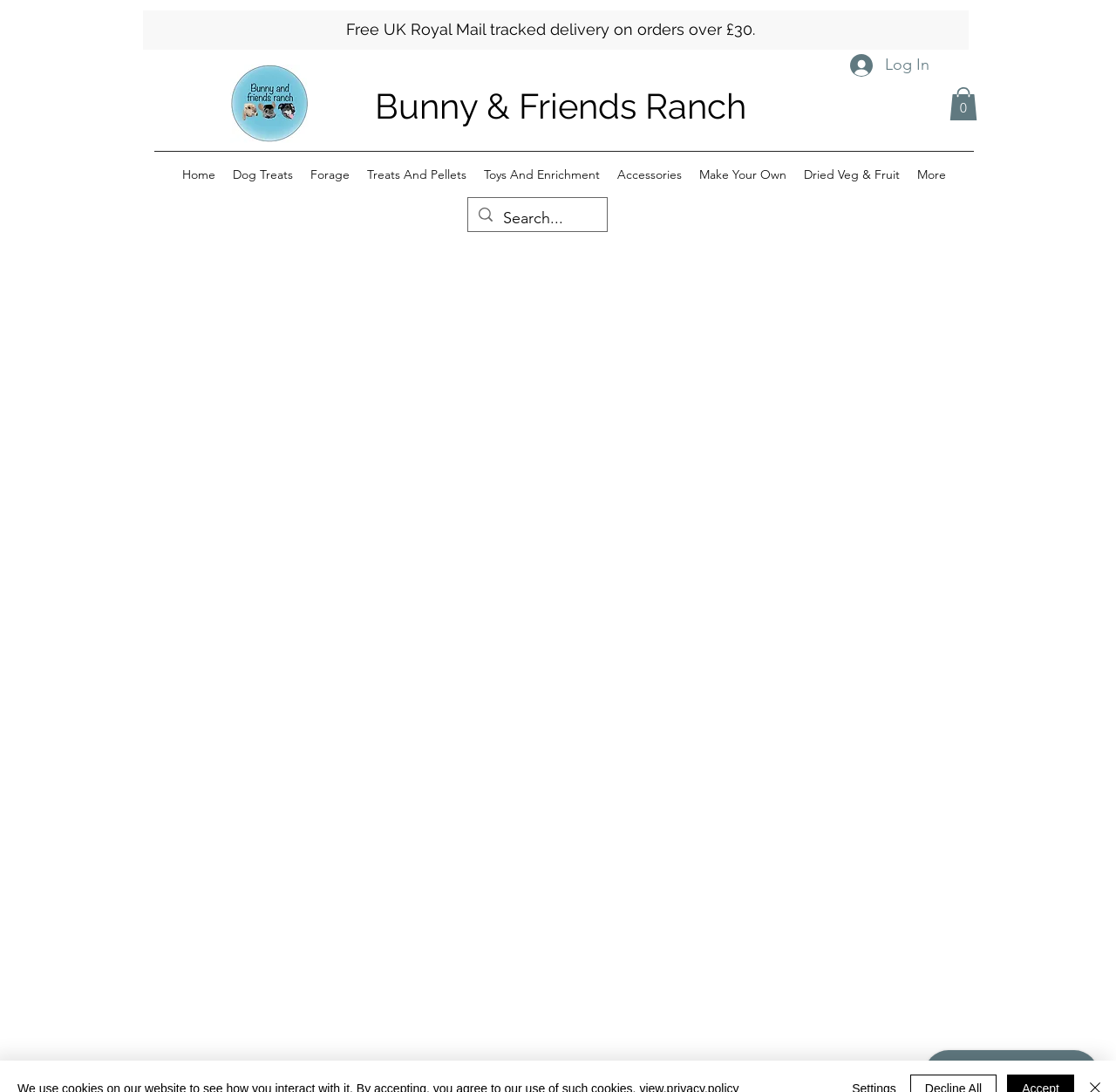Is there a search function on the webpage?
Please respond to the question with a detailed and informative answer.

The search function is located at the top center of the webpage, and it has a search box with a placeholder text 'Search...' and a magnifying glass icon.